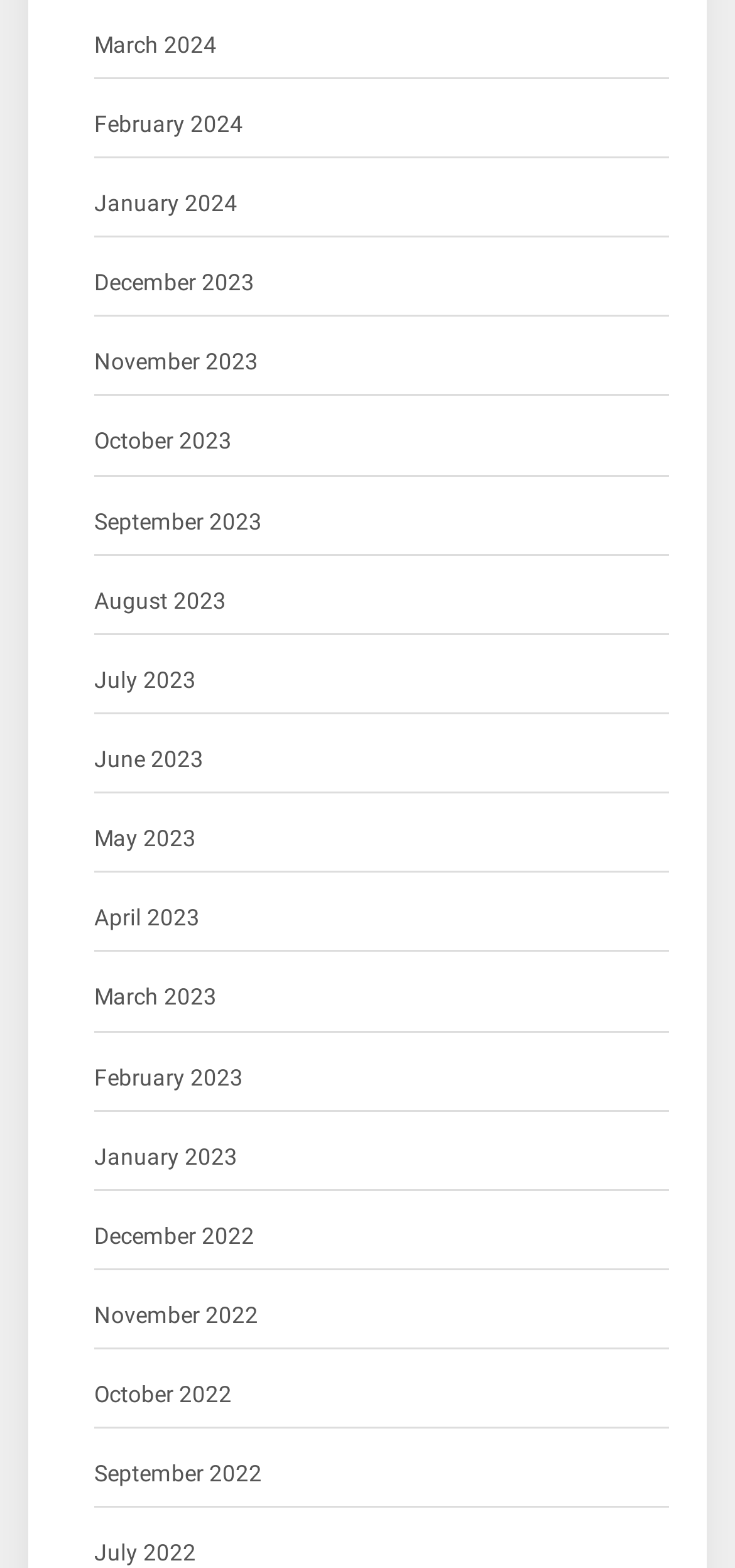Please provide a one-word or short phrase answer to the question:
How many months are listed in 2024?

3